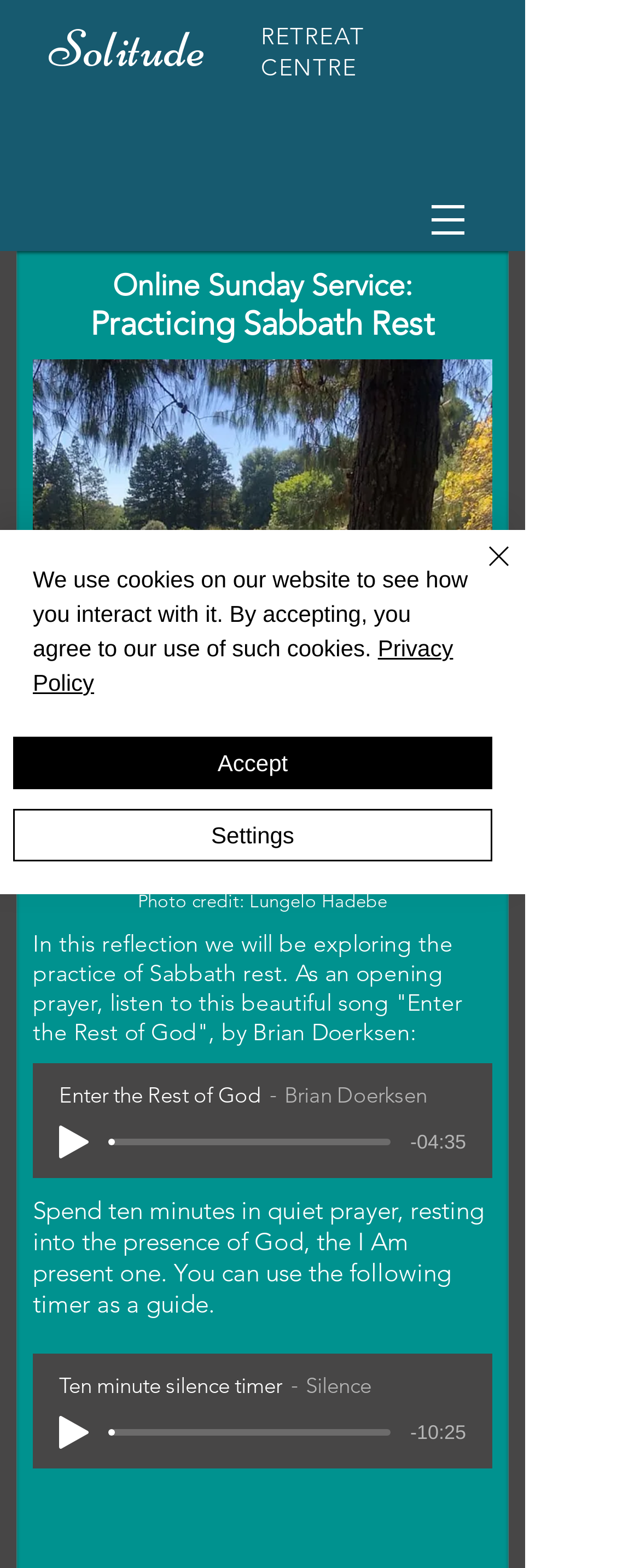What is the purpose of the ten-minute silence timer?
Using the visual information, reply with a single word or short phrase.

Guided prayer